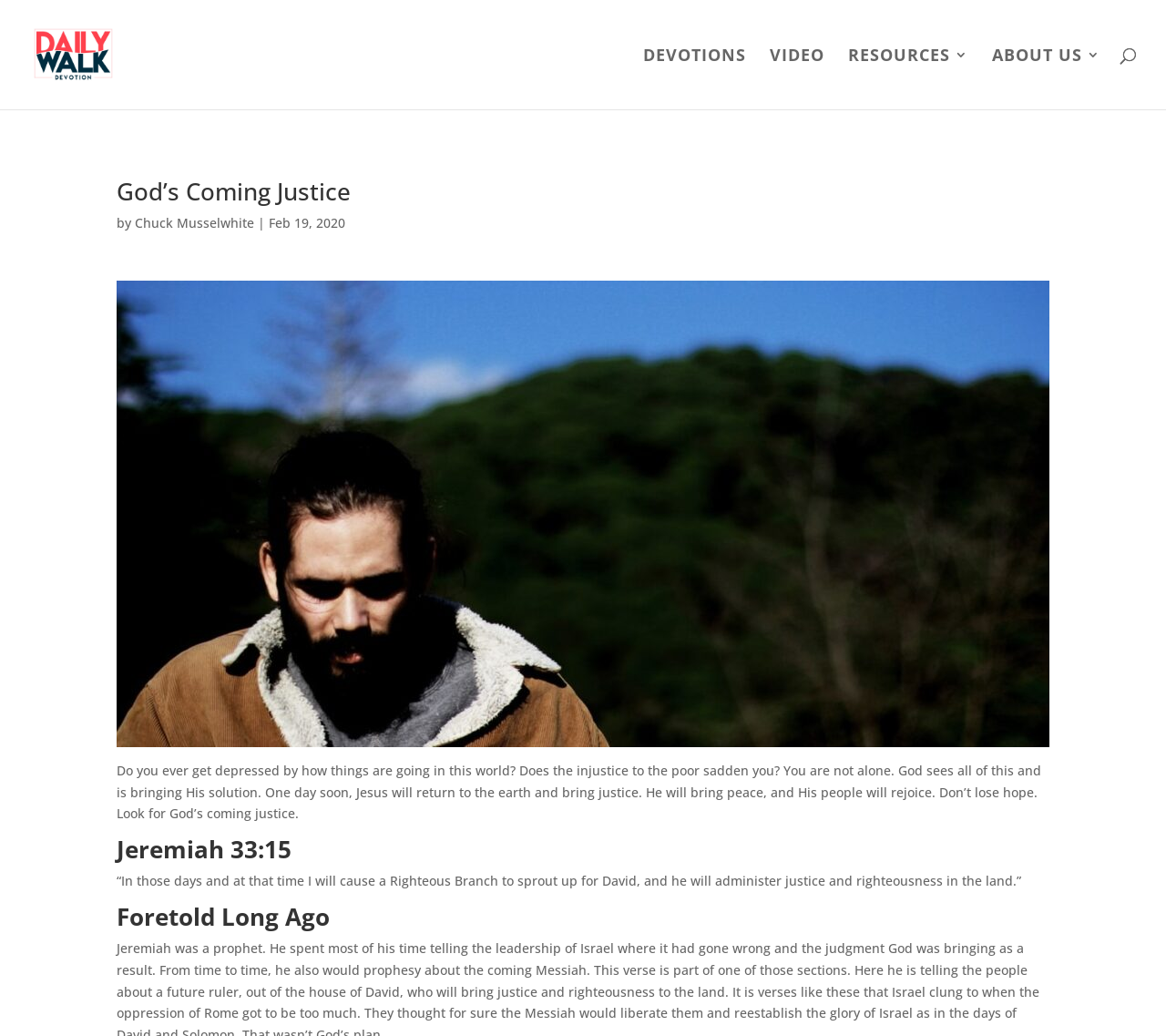Reply to the question below using a single word or brief phrase:
What is the promise mentioned in the Bible verse?

A Righteous Branch to sprout up for David